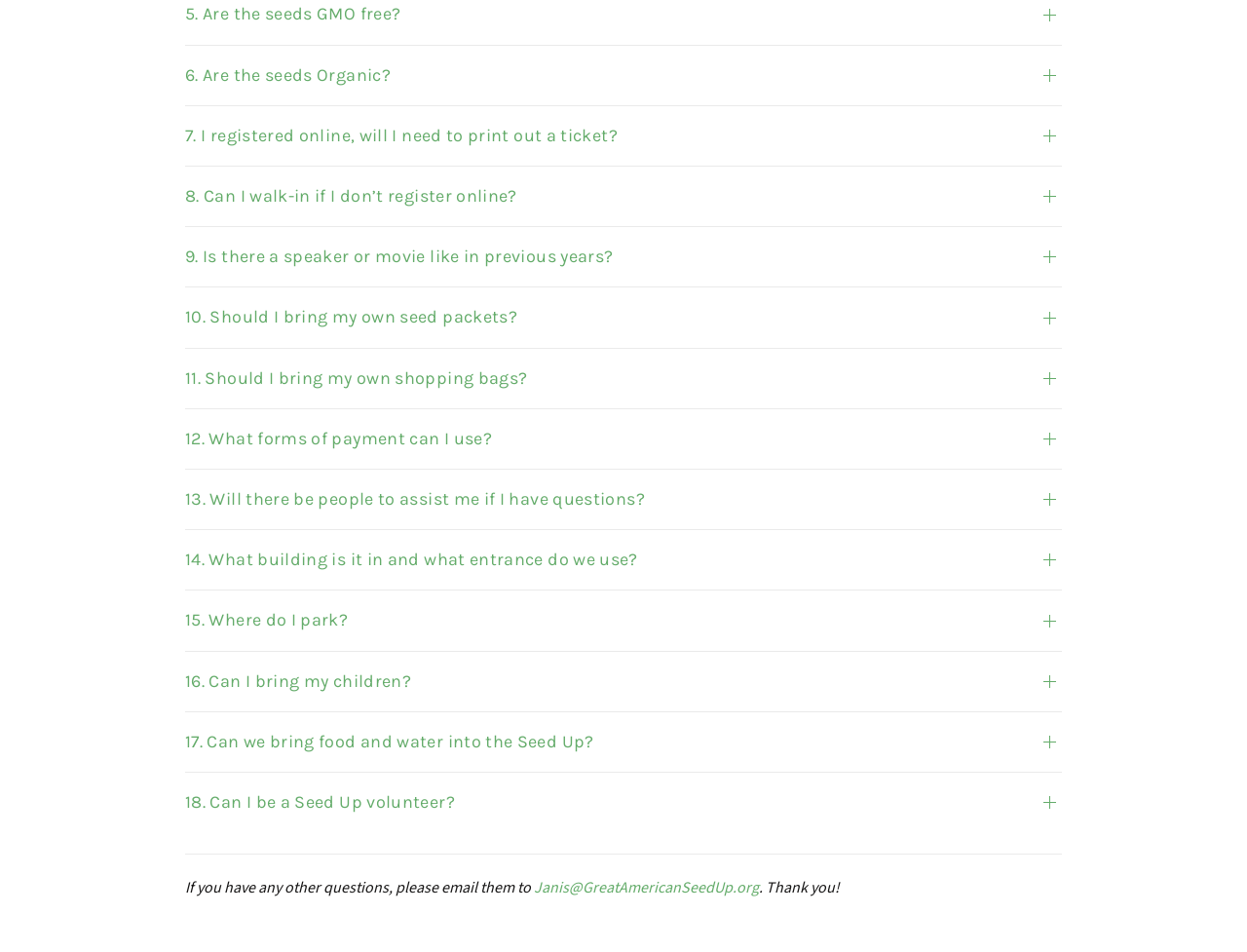Provide a one-word or short-phrase answer to the question:
Can I bring my children to the event?

Yes